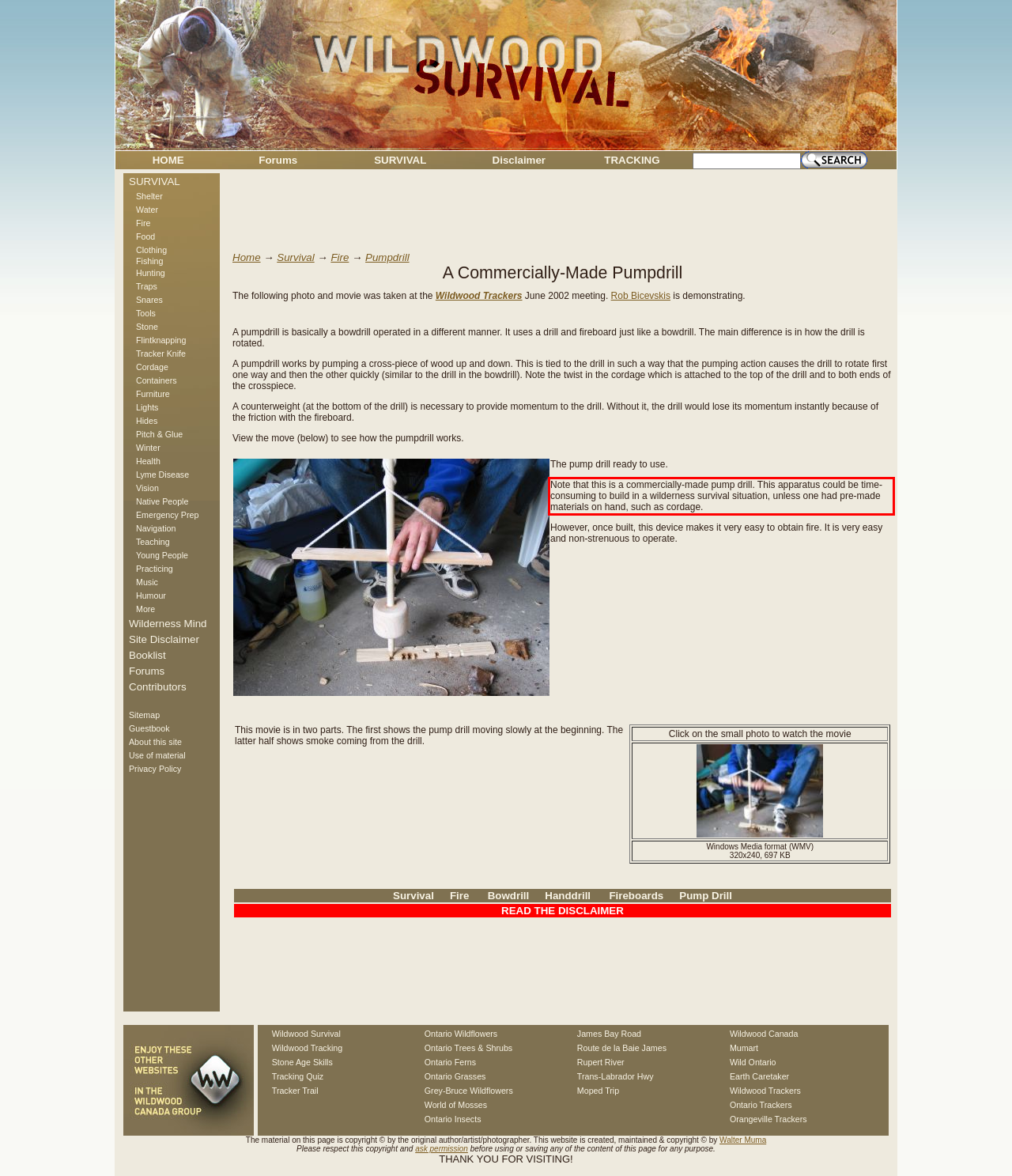Examine the webpage screenshot, find the red bounding box, and extract the text content within this marked area.

Note that this is a commercially-made pump drill. This apparatus could be time-consuming to build in a wilderness survival situation, unless one had pre-made materials on hand, such as cordage.